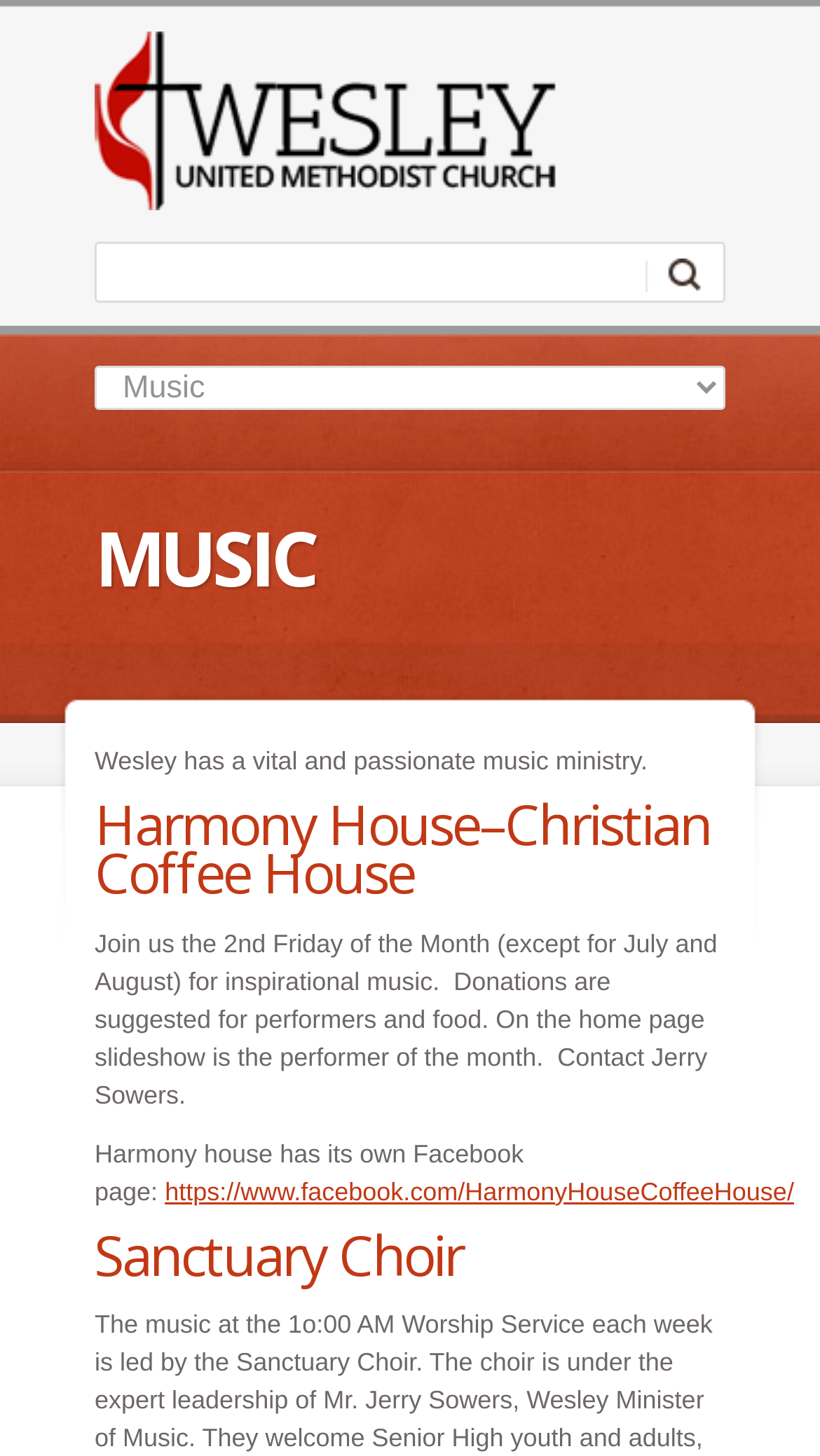Detail the features and information presented on the webpage.

The webpage is about the music ministry of Wesley United Methodist Church. At the top, there is a link to the church's homepage, accompanied by an image of the church's logo. Below this, there is a search bar with a textbox and a "Search" button to the right.

On the left side of the page, there is a dropdown menu, represented by a combobox. Below this, there is a heading that reads "MUSIC" in bold font. Underneath this heading, there is a paragraph of text that describes the church's music ministry as "vital and passionate".

Further down the page, there is a subheading that reads "Harmony House–Christian Coffee House". Below this, there is a block of text that describes the coffee house, including its schedule, suggested donations, and a mention of the performer of the month, which can be found on the home page slideshow. There is also a mention of the coffee house's Facebook page, with a link to it.

Finally, at the bottom of the page, there is another subheading that reads "Sanctuary Choir".